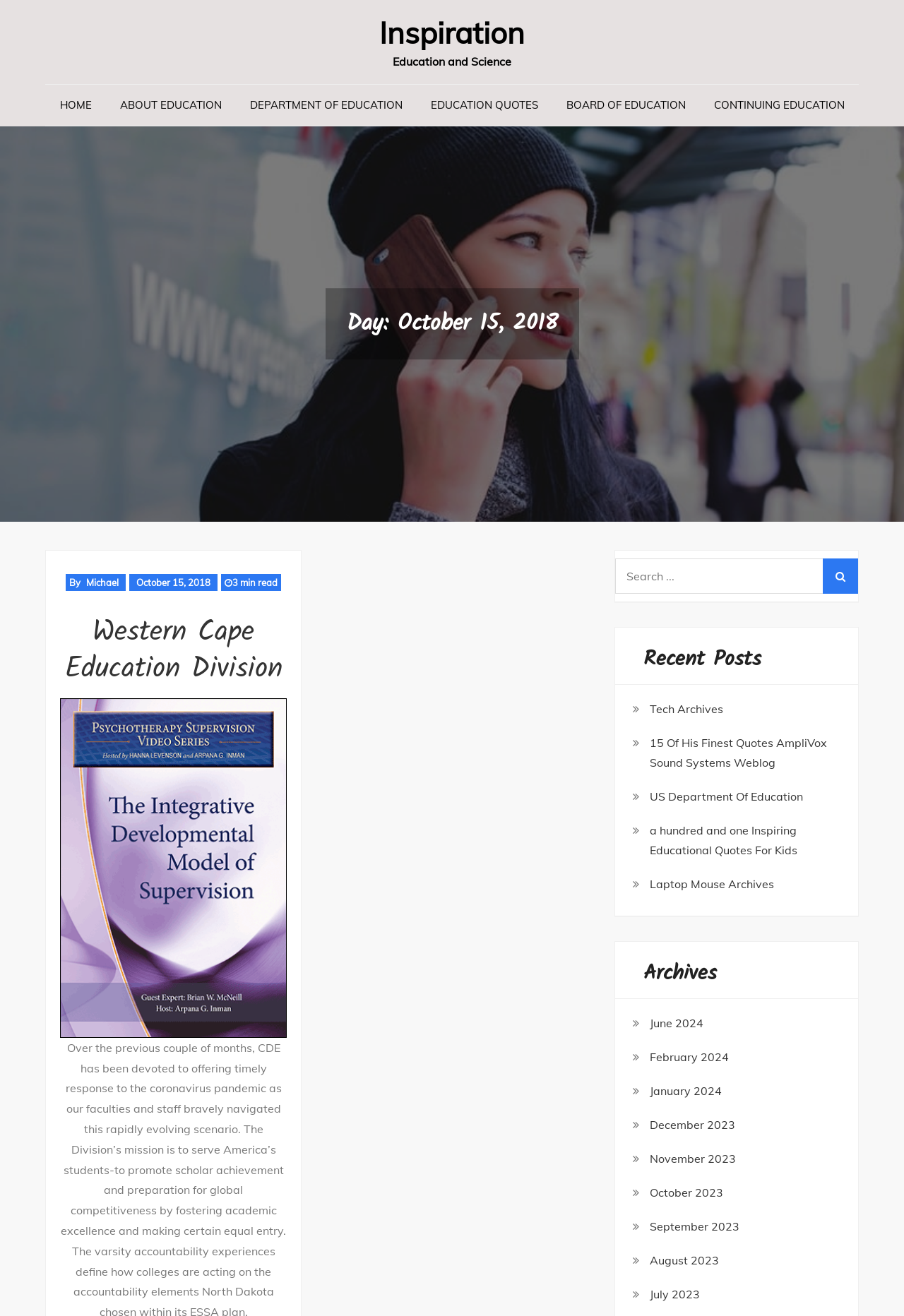Locate the bounding box coordinates of the clickable region to complete the following instruction: "Read the 'Inspiration' article."

[0.42, 0.011, 0.58, 0.039]